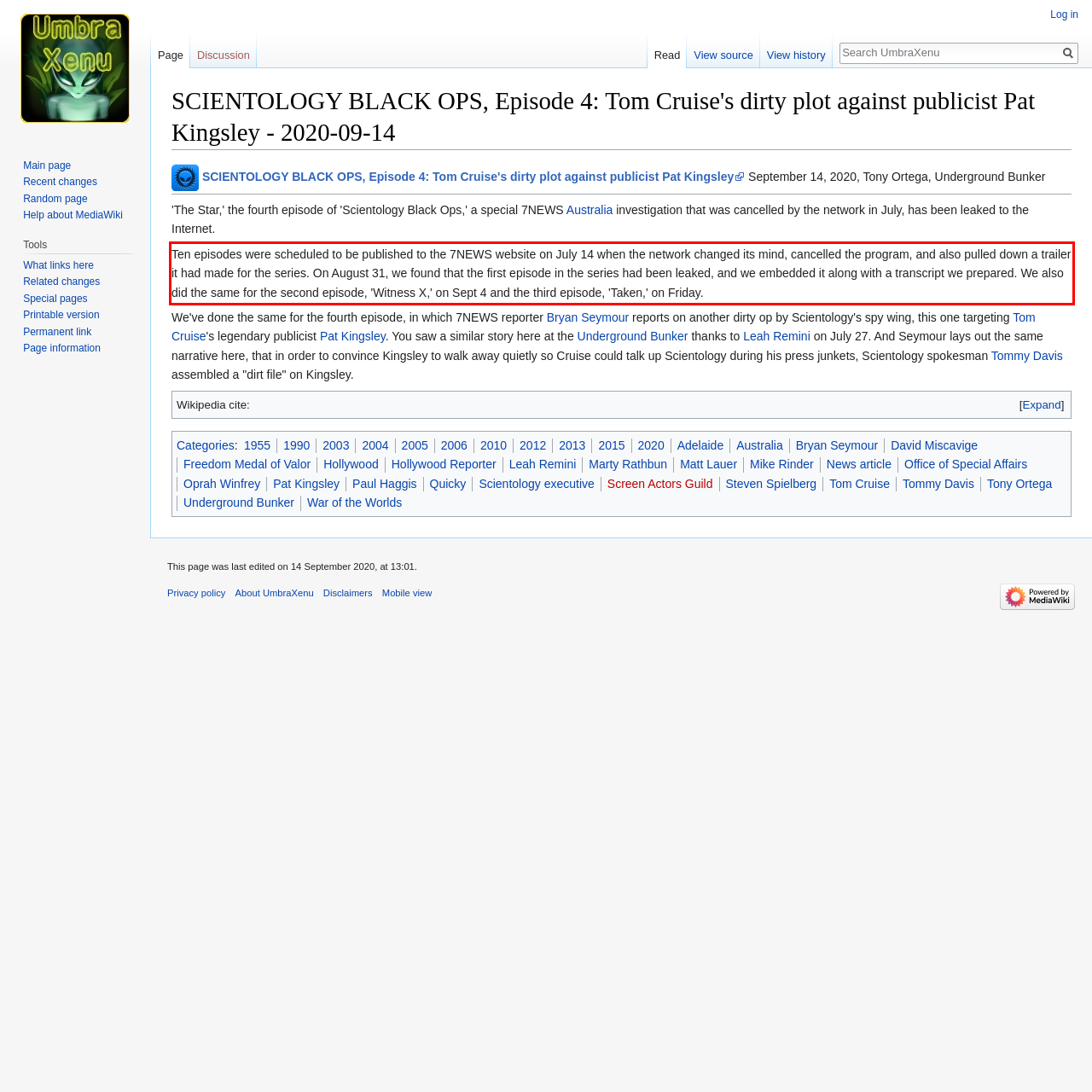Identify the text inside the red bounding box in the provided webpage screenshot and transcribe it.

Ten episodes were scheduled to be published to the 7NEWS website on July 14 when the network changed its mind, cancelled the program, and also pulled down a trailer it had made for the series. On August 31, we found that the first episode in the series had been leaked, and we embedded it along with a transcript we prepared. We also did the same for the second episode, 'Witness X,' on Sept 4 and the third episode, 'Taken,' on Friday.